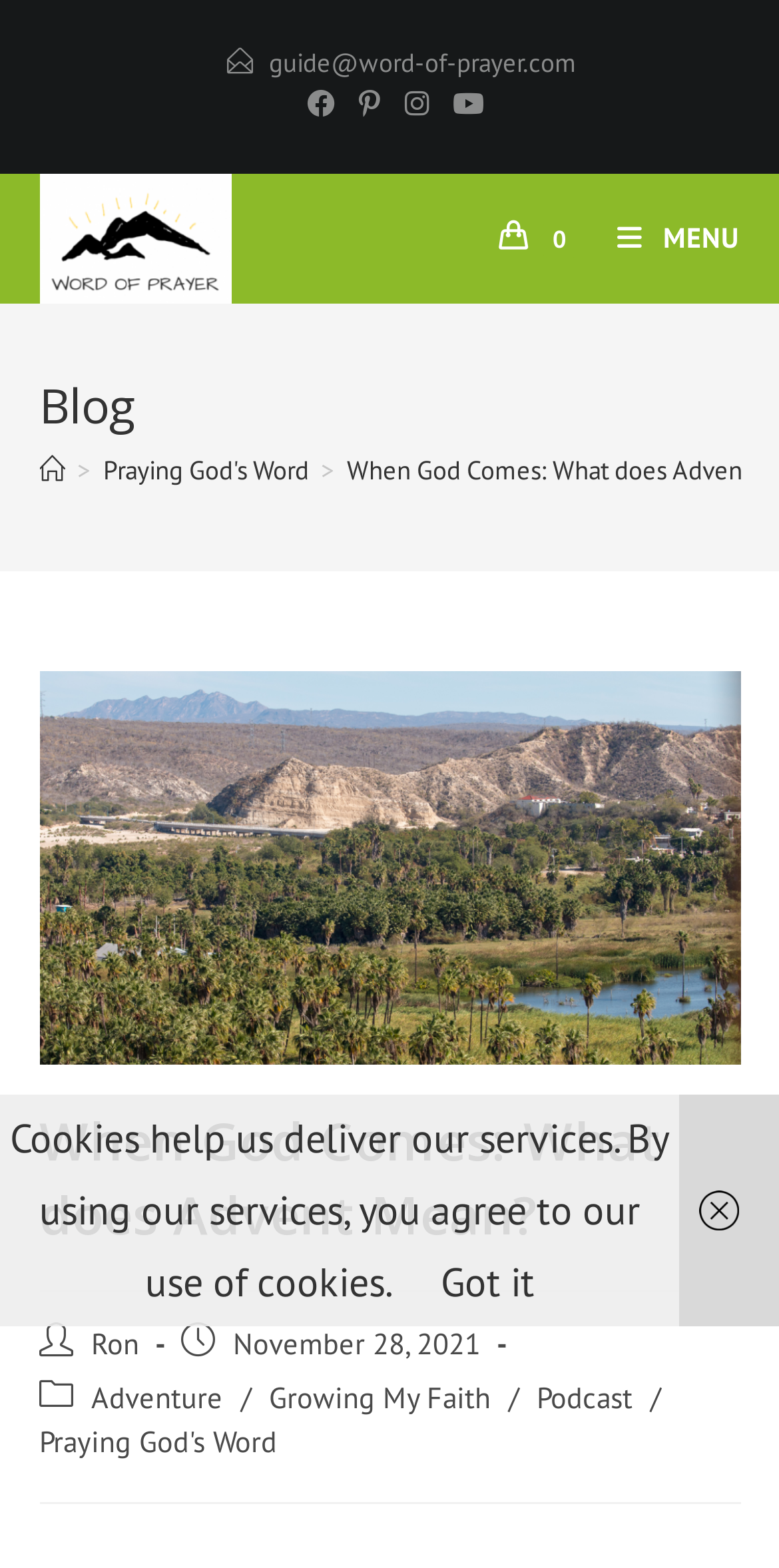Analyze the image and answer the question with as much detail as possible: 
Who is the author of the current page?

I found the answer by looking at the link element with the text 'Ron' which is likely to be the author of the current page.